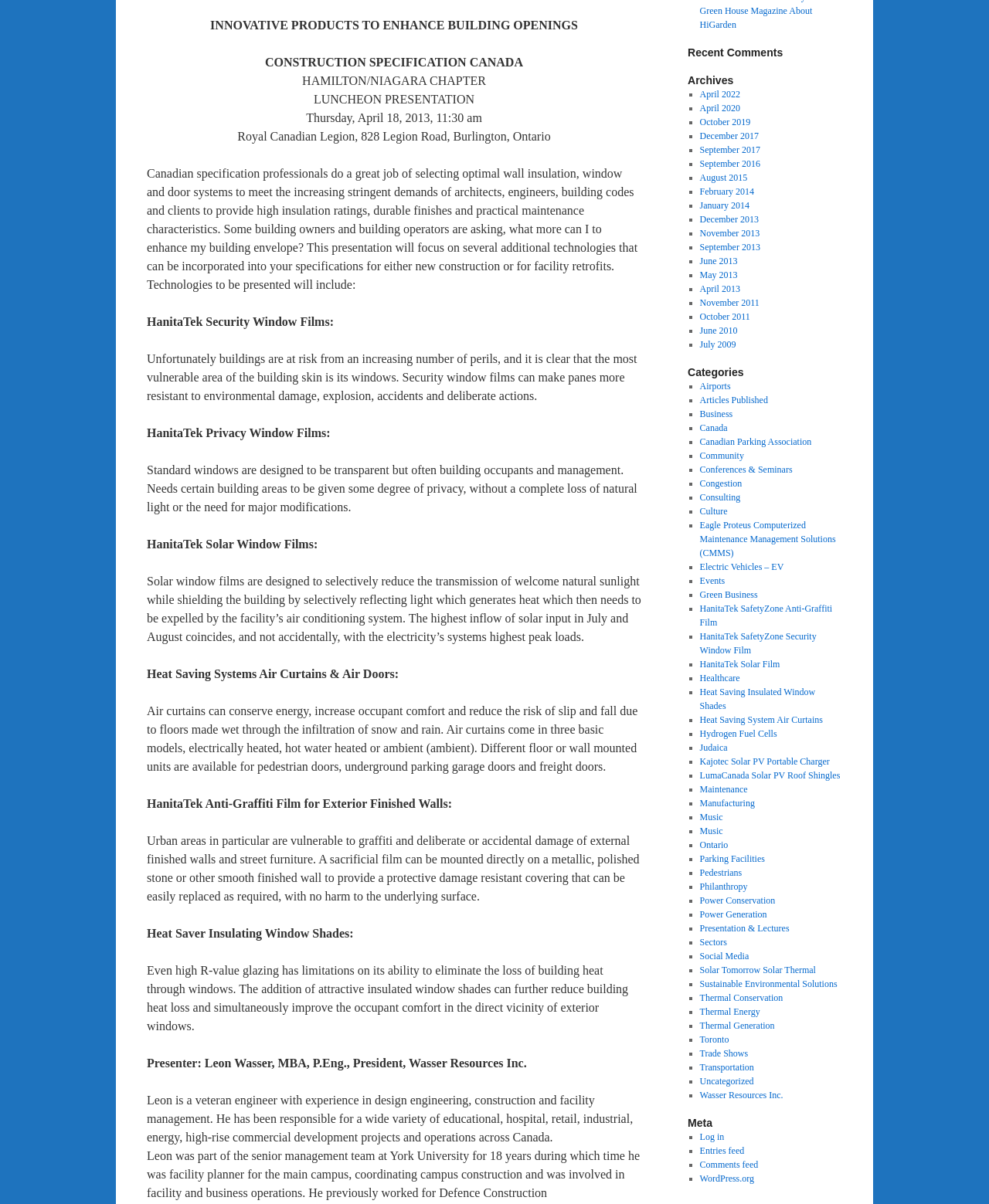Identify and provide the bounding box for the element described by: "Conferences & Seminars".

[0.707, 0.386, 0.801, 0.394]